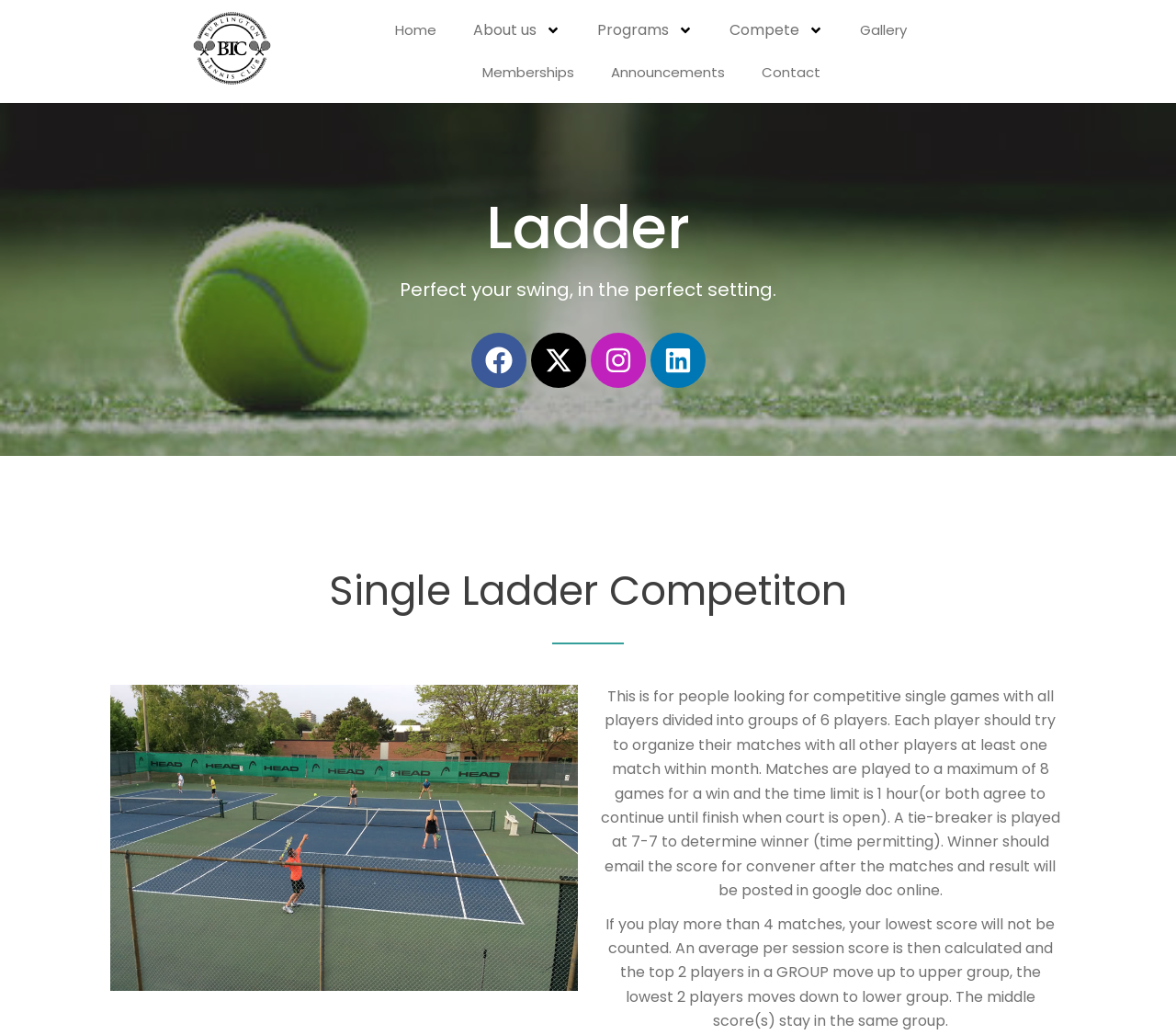Please determine the bounding box coordinates of the area that needs to be clicked to complete this task: 'Click About us'. The coordinates must be four float numbers between 0 and 1, formatted as [left, top, right, bottom].

[0.387, 0.009, 0.492, 0.05]